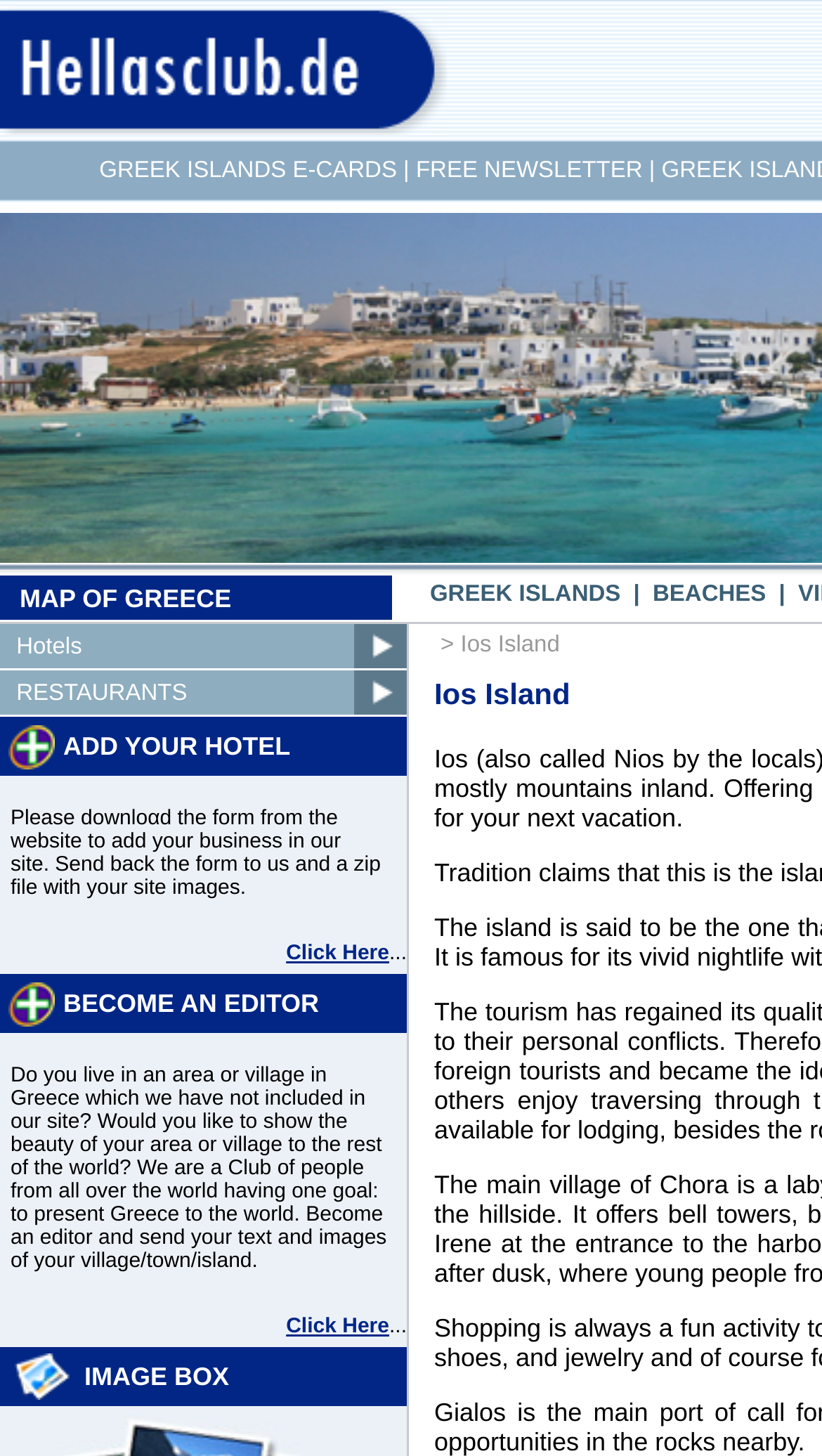Give a one-word or short phrase answer to this question: 
What is the main topic of this website?

Ios Island information